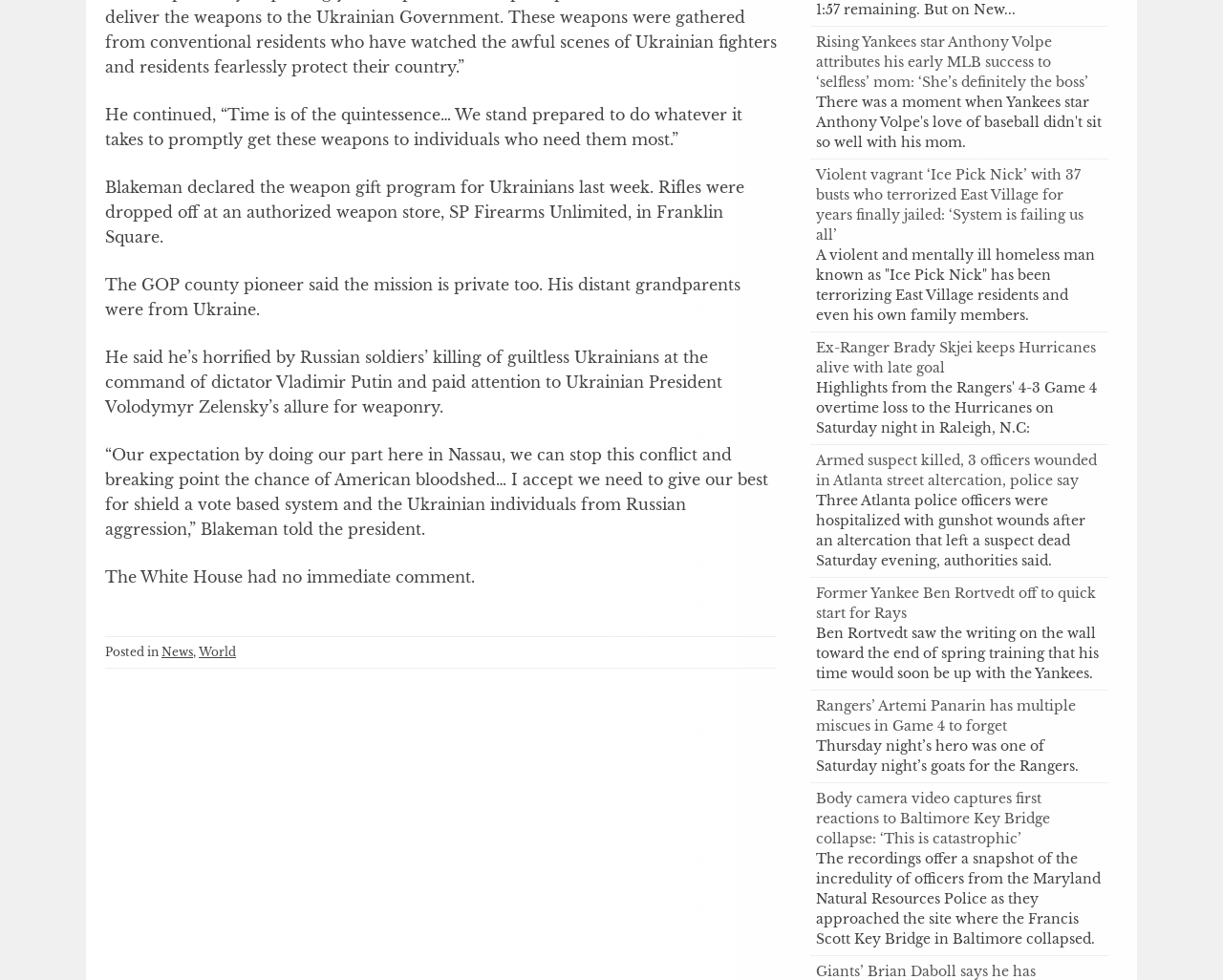What is the name of the bridge that collapsed in Baltimore?
Give a single word or phrase as your answer by examining the image.

Francis Scott Key Bridge